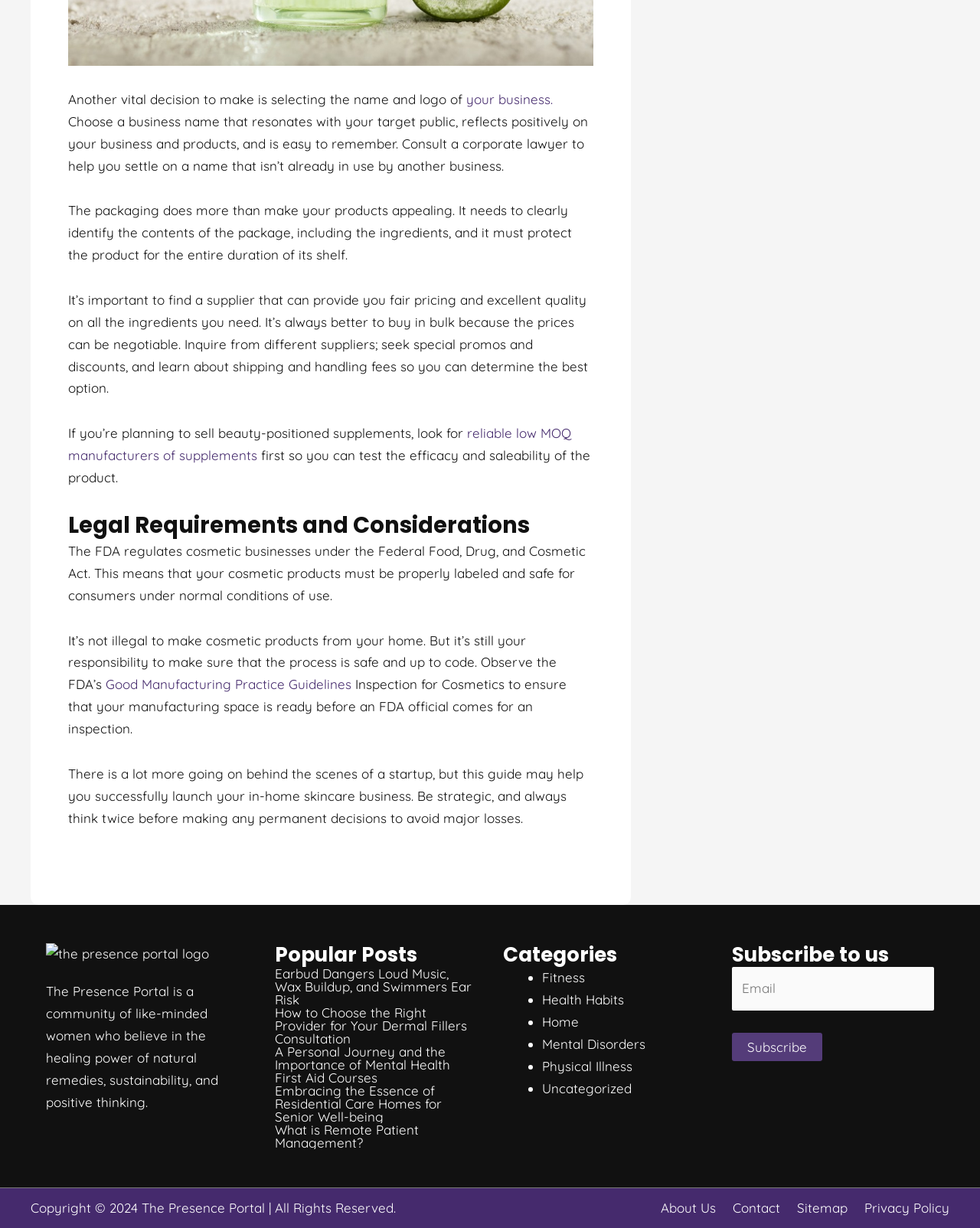What is the importance of packaging in a business?
Based on the screenshot, answer the question with a single word or phrase.

Identify contents, protect product